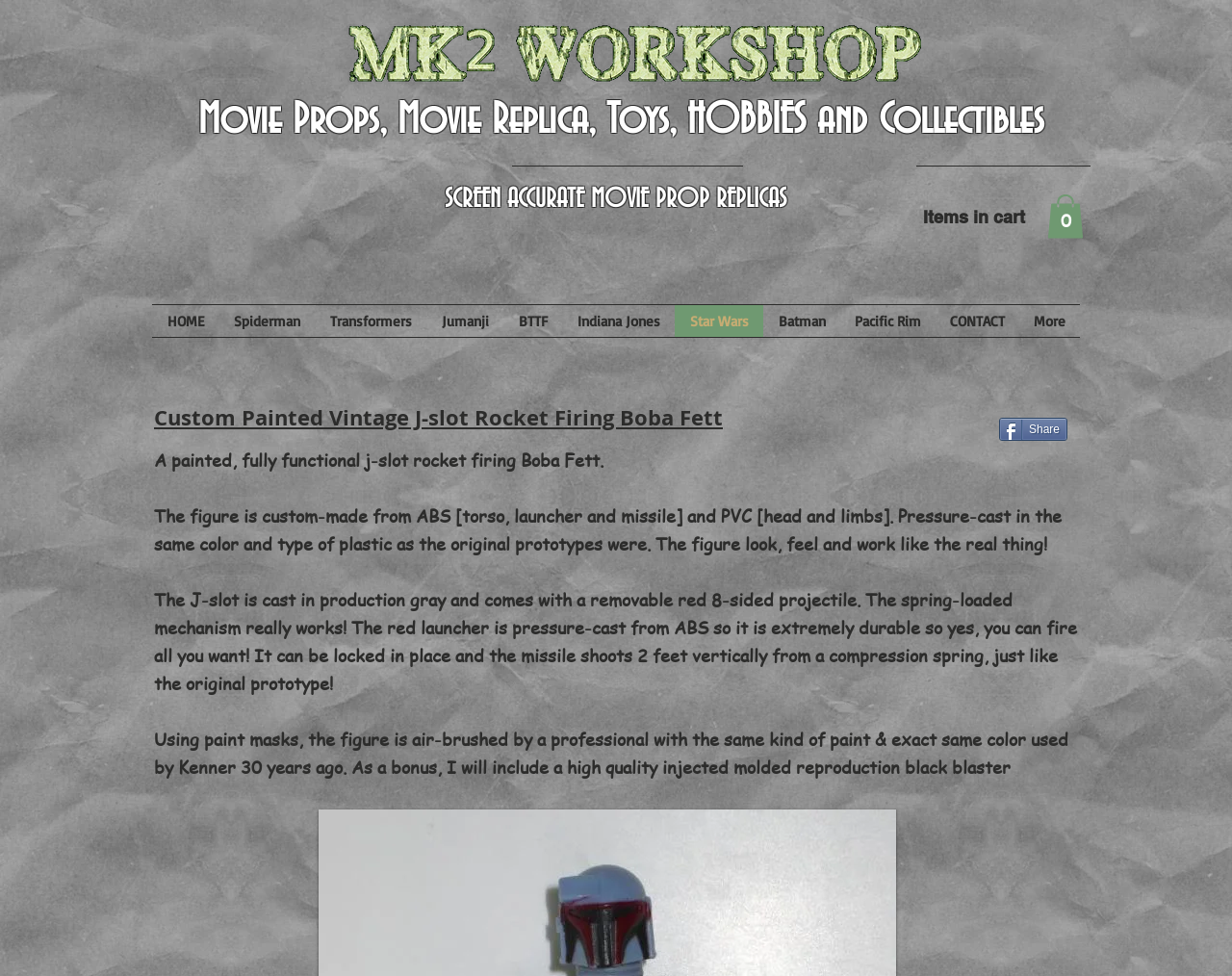Using the description: "Star Wars", identify the bounding box of the corresponding UI element in the screenshot.

[0.548, 0.312, 0.62, 0.345]